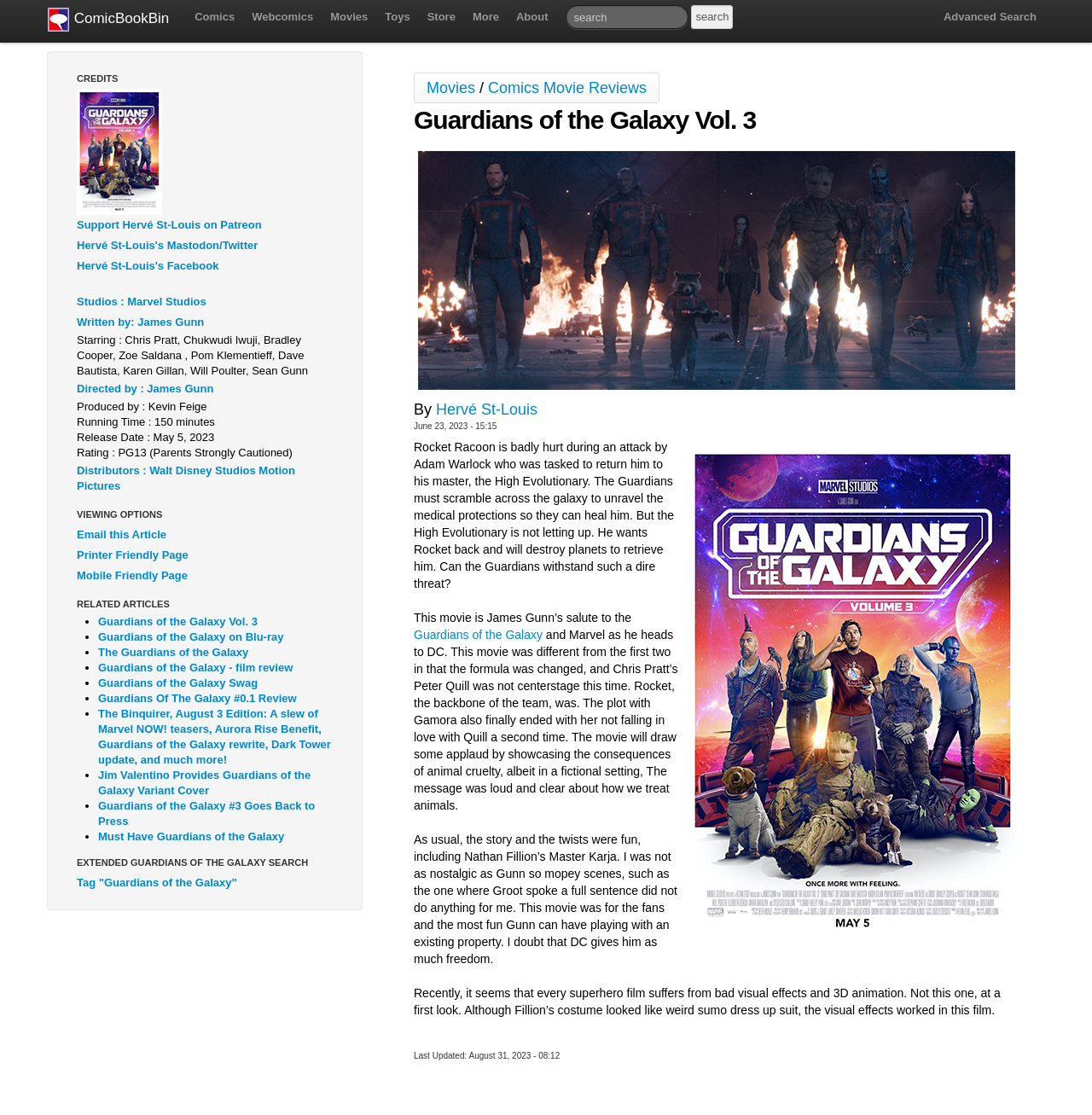Could you provide the bounding box coordinates for the portion of the screen to click to complete this instruction: "Read more about Guardians of the Galaxy Vol. 3"?

[0.379, 0.096, 0.934, 0.119]